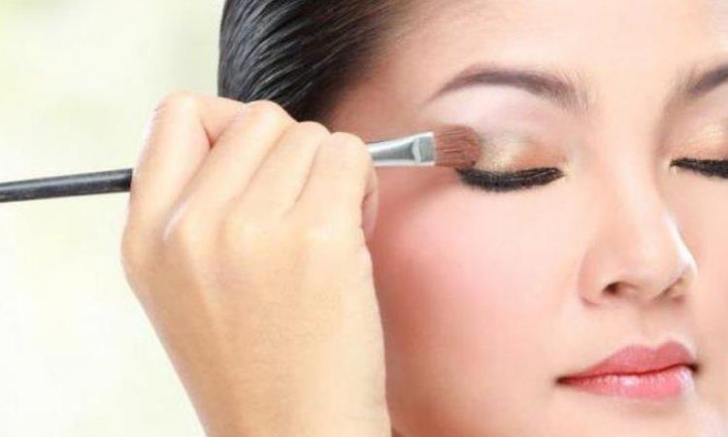Describe all elements and aspects of the image.

The image features a close-up shot of a woman applying makeup, focusing particularly on her eyes. She is delicately using a brush to blend a golden eyeshadow, creating a shimmery effect. The soft lighting highlights her smooth complexion and accentuates the elegance of her makeup application. This image complements the theme of 'Glamor Up For Parties With These 6 Makeup Tips,' suggesting that viewers can learn how to enhance their beauty for special occasions. The overall mood conveys a sense of sophistication and glamour, making it ideal for showcasing makeup techniques that are perfect for summer parties or elegant events.